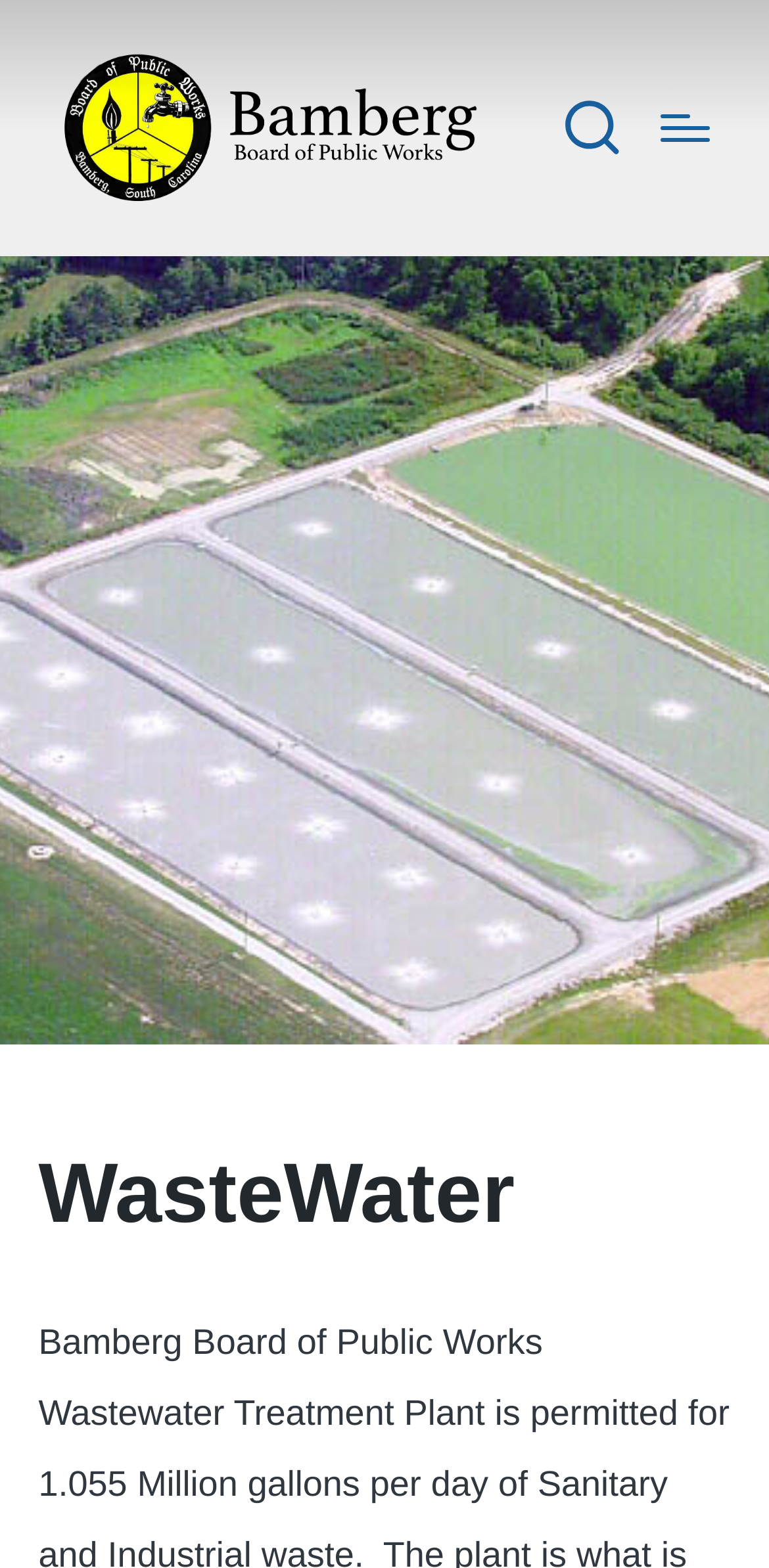How many navigation items are there?
Deliver a detailed and extensive answer to the question.

I found a button element with the text 'Menu' which controls a navigation element, suggesting that there is at least one navigation item.